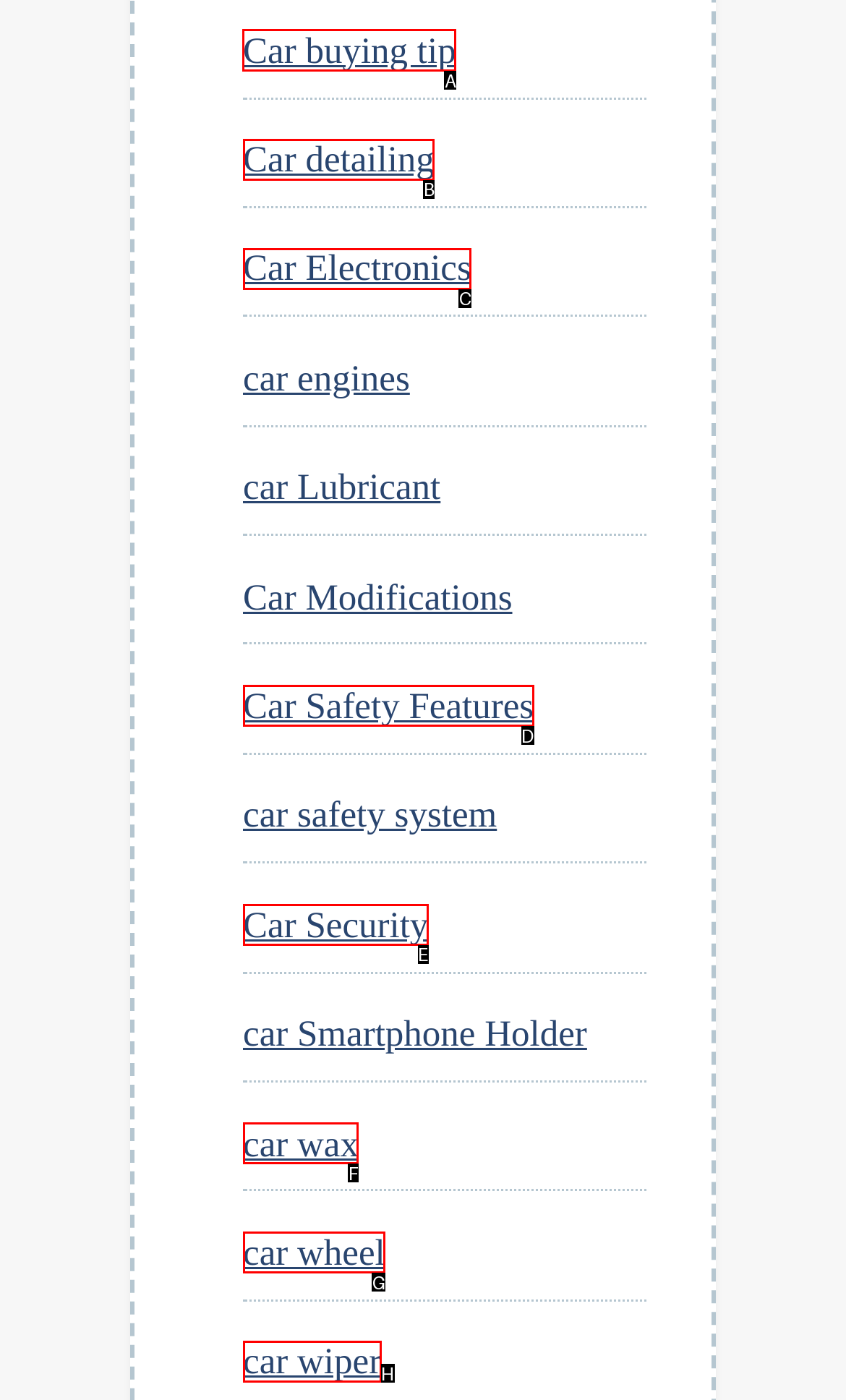Identify the correct UI element to click to achieve the task: Explore car buying tips.
Answer with the letter of the appropriate option from the choices given.

A